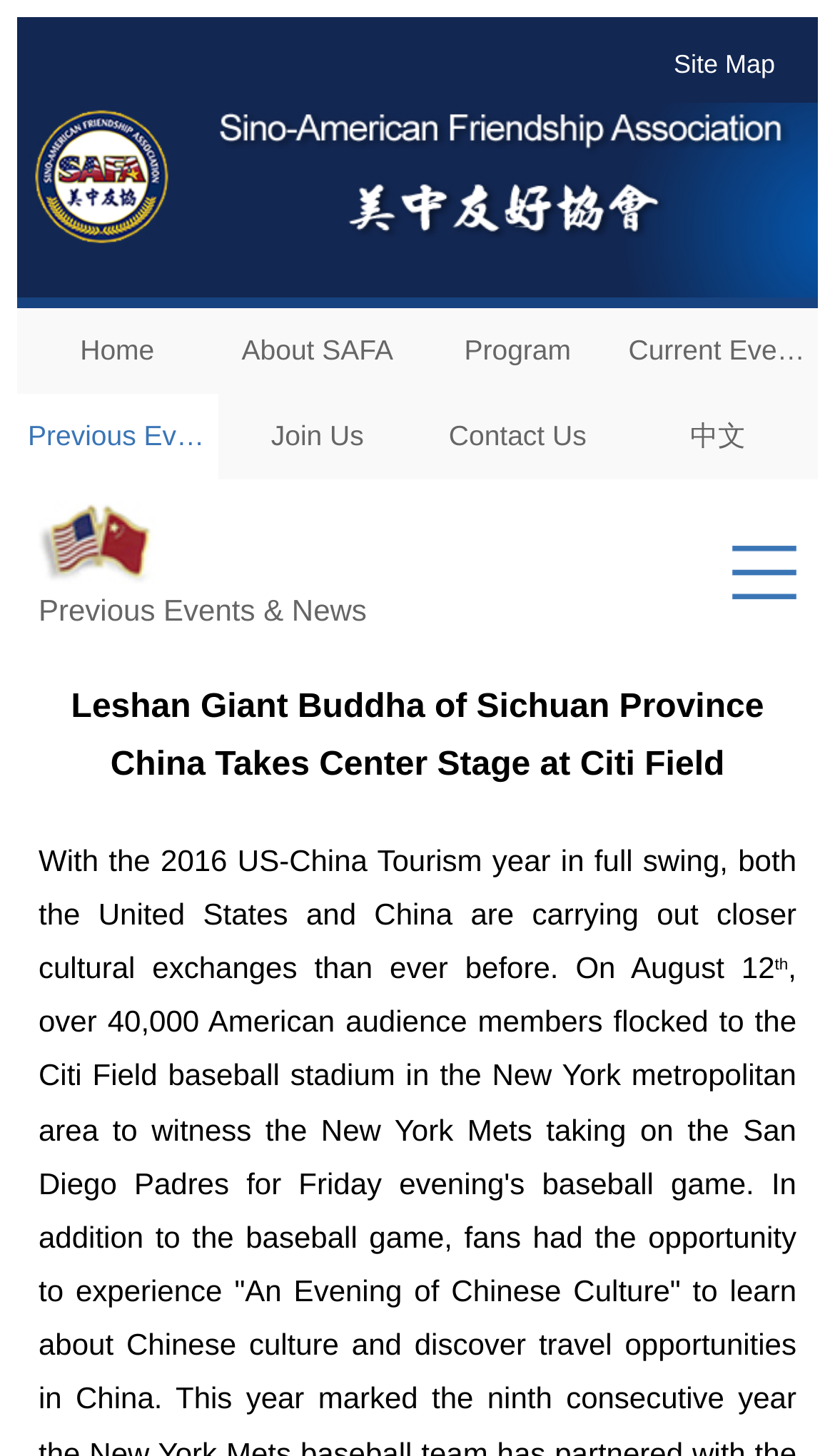How many images are on the webpage?
Using the visual information, respond with a single word or phrase.

2